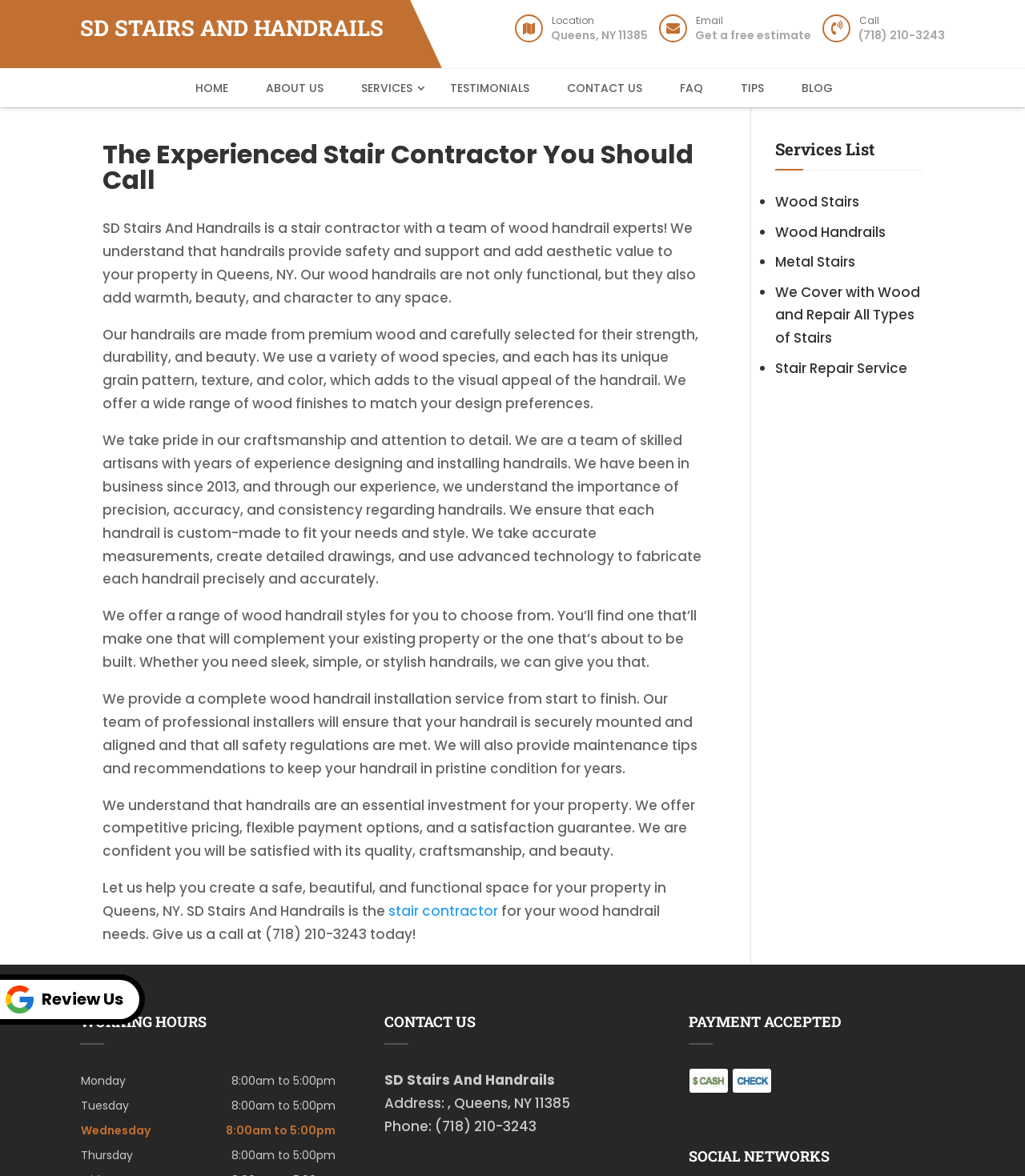Specify the bounding box coordinates of the area to click in order to execute this command: 'Get a free estimate by clicking the 'Email' link'. The coordinates should consist of four float numbers ranging from 0 to 1, and should be formatted as [left, top, right, bottom].

[0.651, 0.018, 0.791, 0.042]